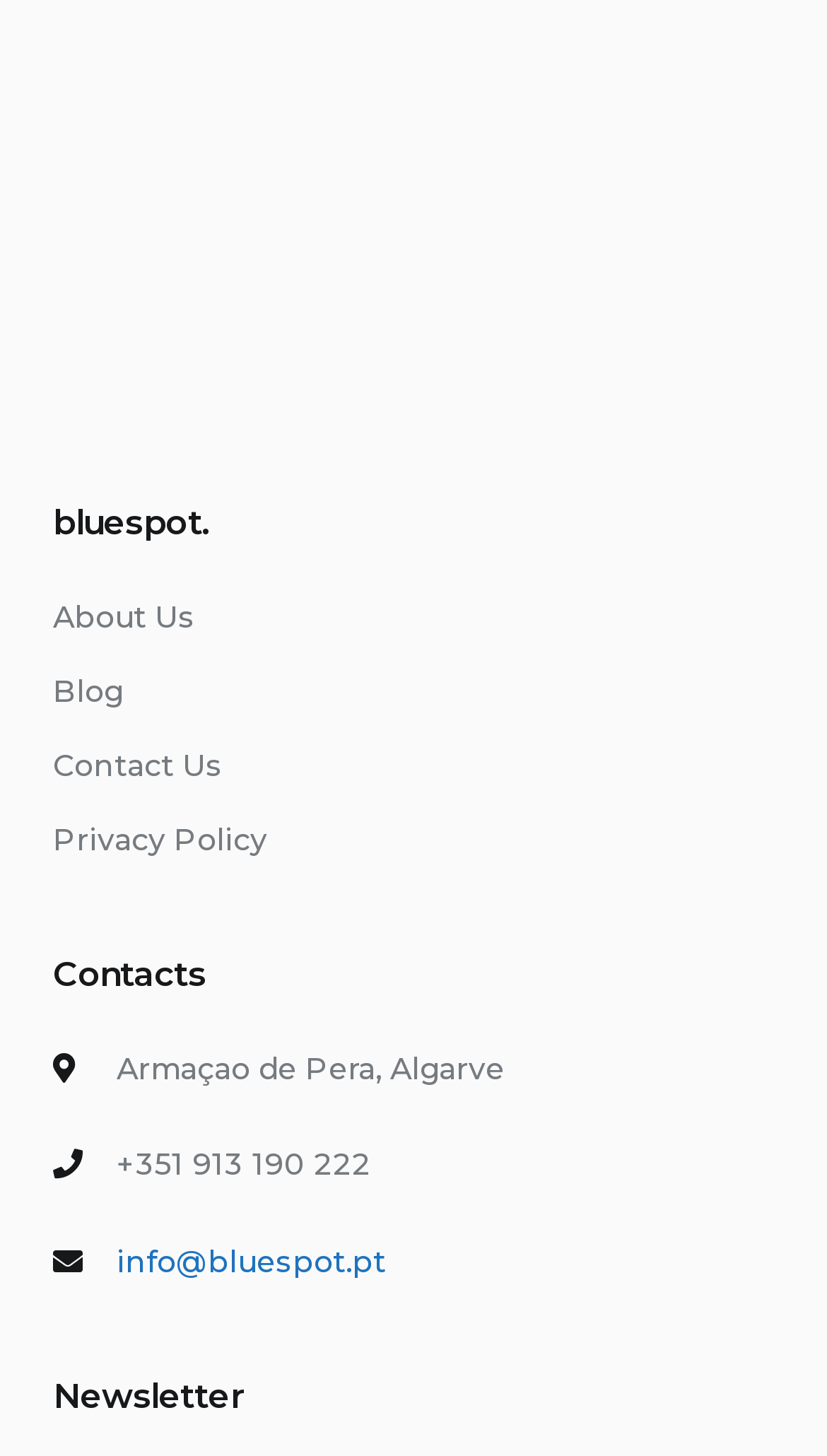Bounding box coordinates should be in the format (top-left x, top-left y, bottom-right x, bottom-right y) and all values should be floating point numbers between 0 and 1. Determine the bounding box coordinate for the UI element described as: About Us

[0.064, 0.41, 0.236, 0.436]